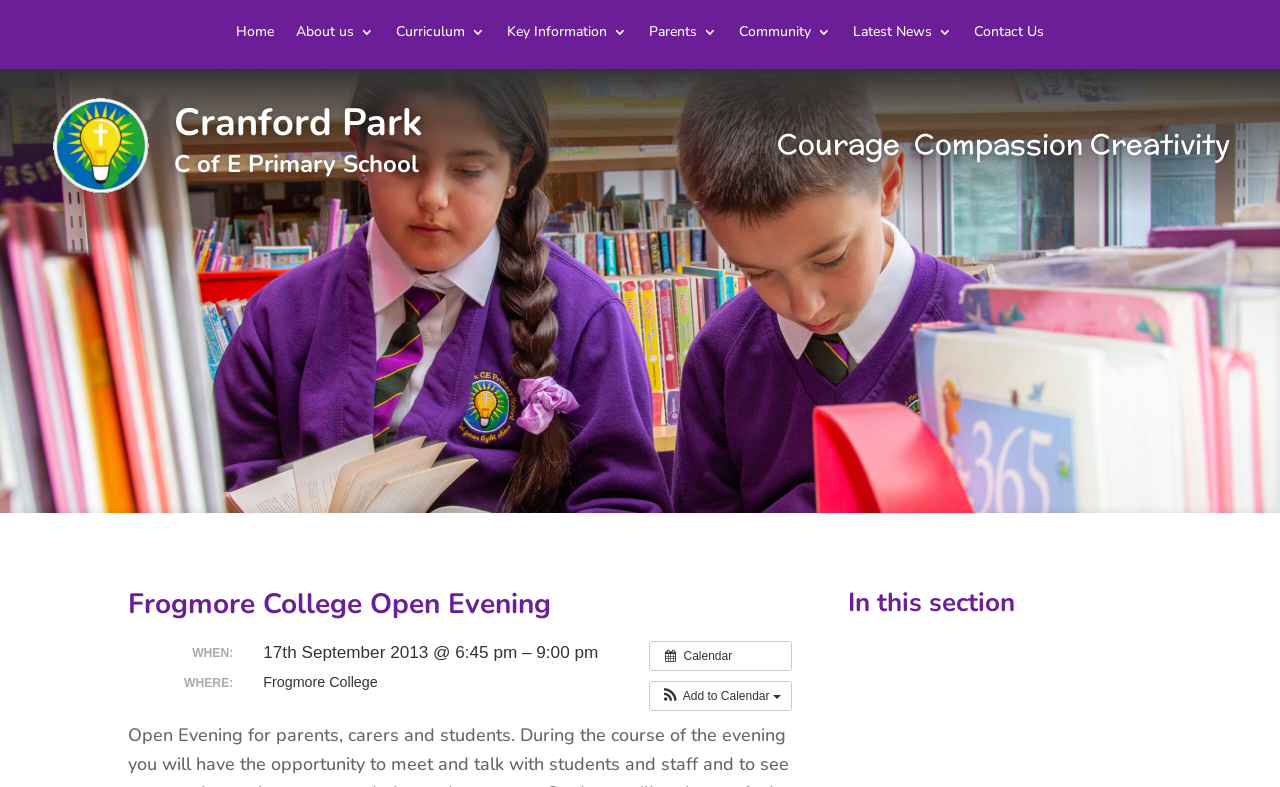Identify the bounding box coordinates of the region that needs to be clicked to carry out this instruction: "contact us". Provide these coordinates as four float numbers ranging from 0 to 1, i.e., [left, top, right, bottom].

[0.761, 0.032, 0.816, 0.05]